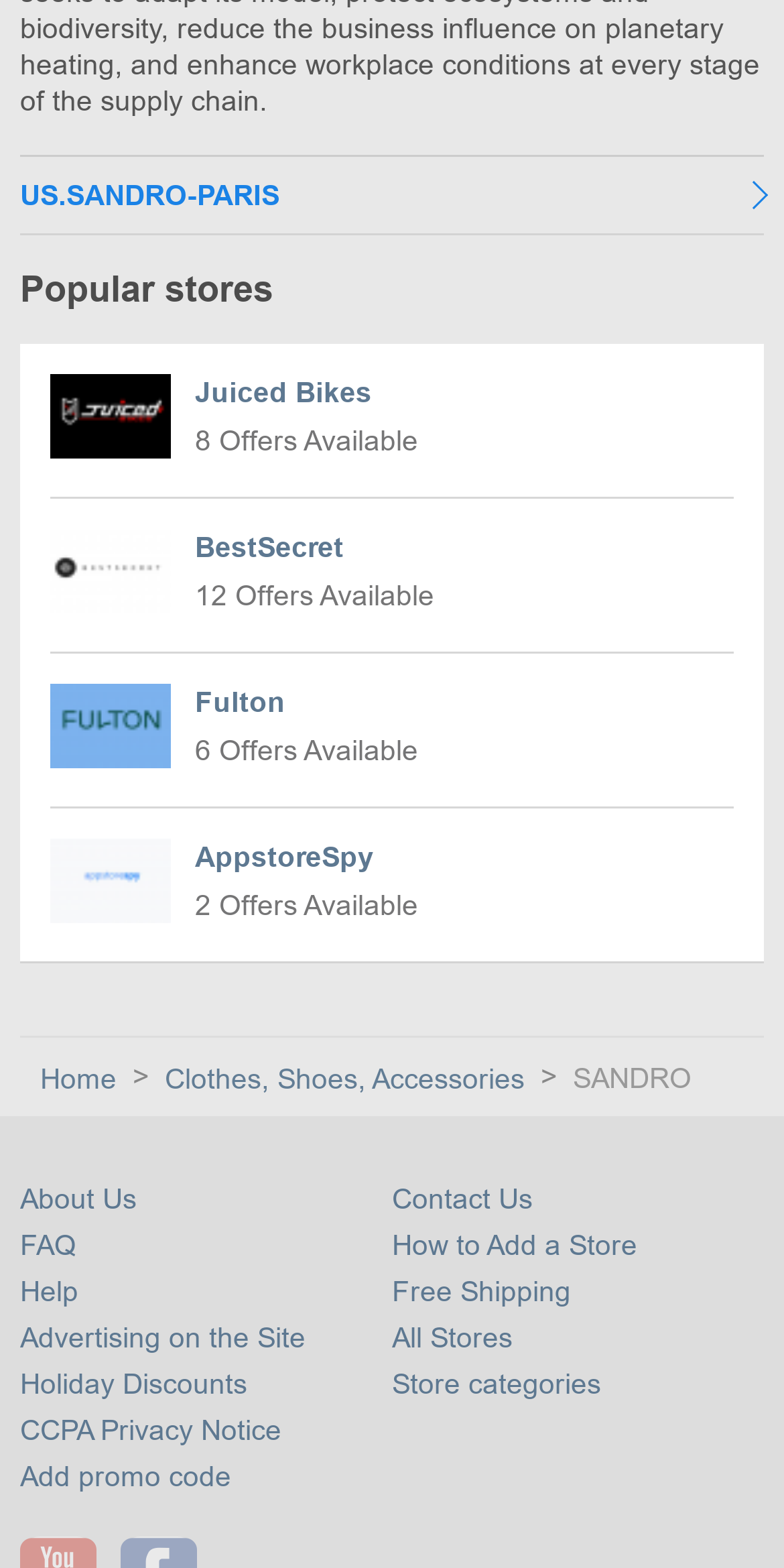Answer the question below with a single word or a brief phrase: 
What is the purpose of the 'Add promo code' link?

To add a promo code